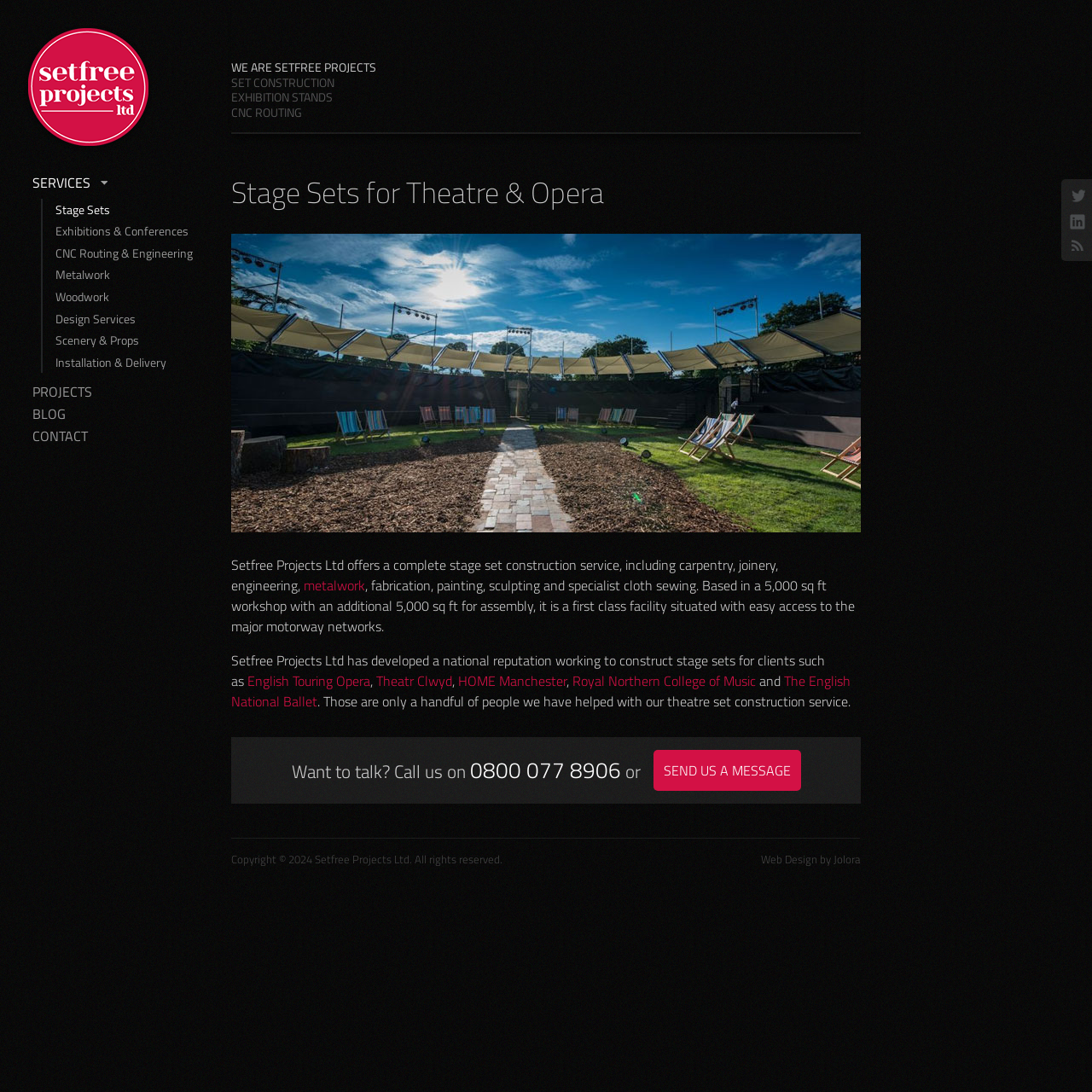Pinpoint the bounding box coordinates of the clickable area needed to execute the instruction: "Read about Setfree Projects' theatre set construction". The coordinates should be specified as four float numbers between 0 and 1, i.e., [left, top, right, bottom].

[0.212, 0.156, 0.788, 0.196]